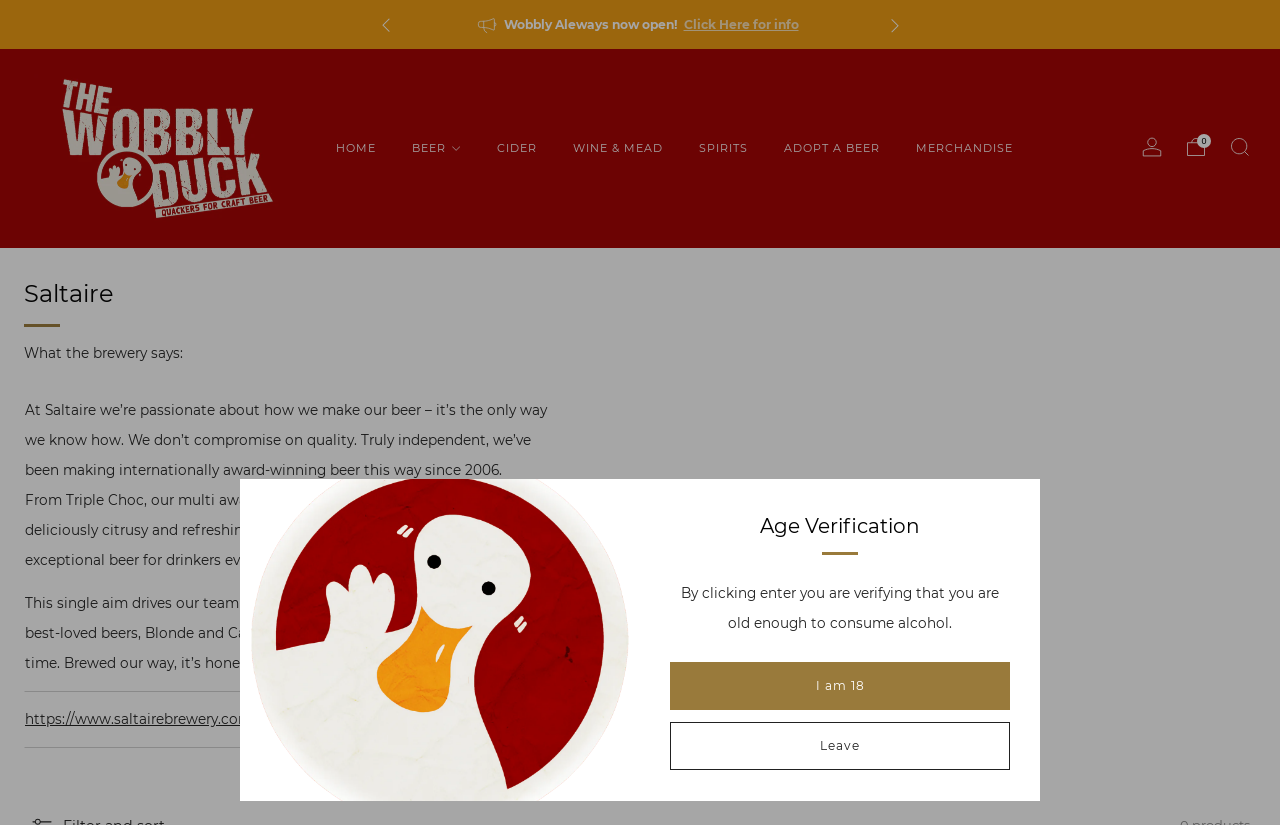Explain the webpage in detail.

The webpage is about Saltaire Brewery, a beer manufacturer. At the top of the page, there is an age verification section with two links, "I am 18" and "Leave". Below this section, there is an announcement bar with a list of announcements. The first announcement is "Wobbly Aleways now open!" with a link to "Click Here for info". The second announcement is "Local delivery rate £1.50 to NE, SR and DH postcodes." 

On the top left corner, there is a Wobbly Duck logo, which is also a link. Below the logo, there is a navigation menu with links to "HOME", "BEER", "CIDER", "WINE & MEAD", "SPIRITS", "ADOPT A BEER", "MERCHANDISE", and an empty link. 

On the top right corner, there are two links, "Cart" and "Search", both of which have a popup dialog. 

Below the navigation menu, there is a heading "Saltaire" followed by a text "What the brewery says:". This text is part of a table that describes the brewery's philosophy and history. The text explains that Saltaire Brewery is passionate about making high-quality beer and has been doing so since 2006. It also mentions some of their award-winning beers, such as Triple Choc and Velocity. 

At the very bottom of the page, there is a progress bar, but it does not have any visible value or text.